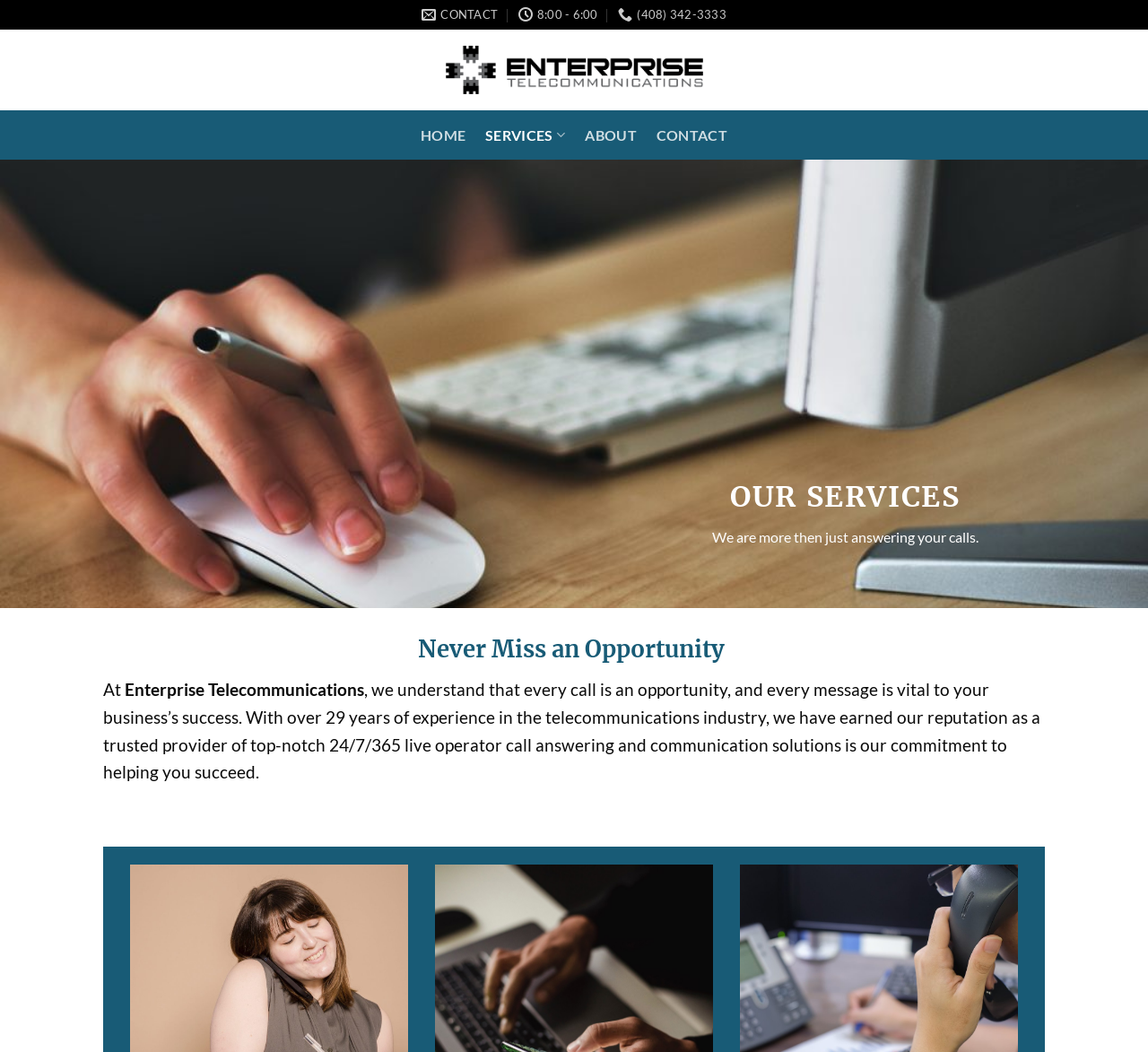Identify and provide the title of the webpage.

Have any questions?